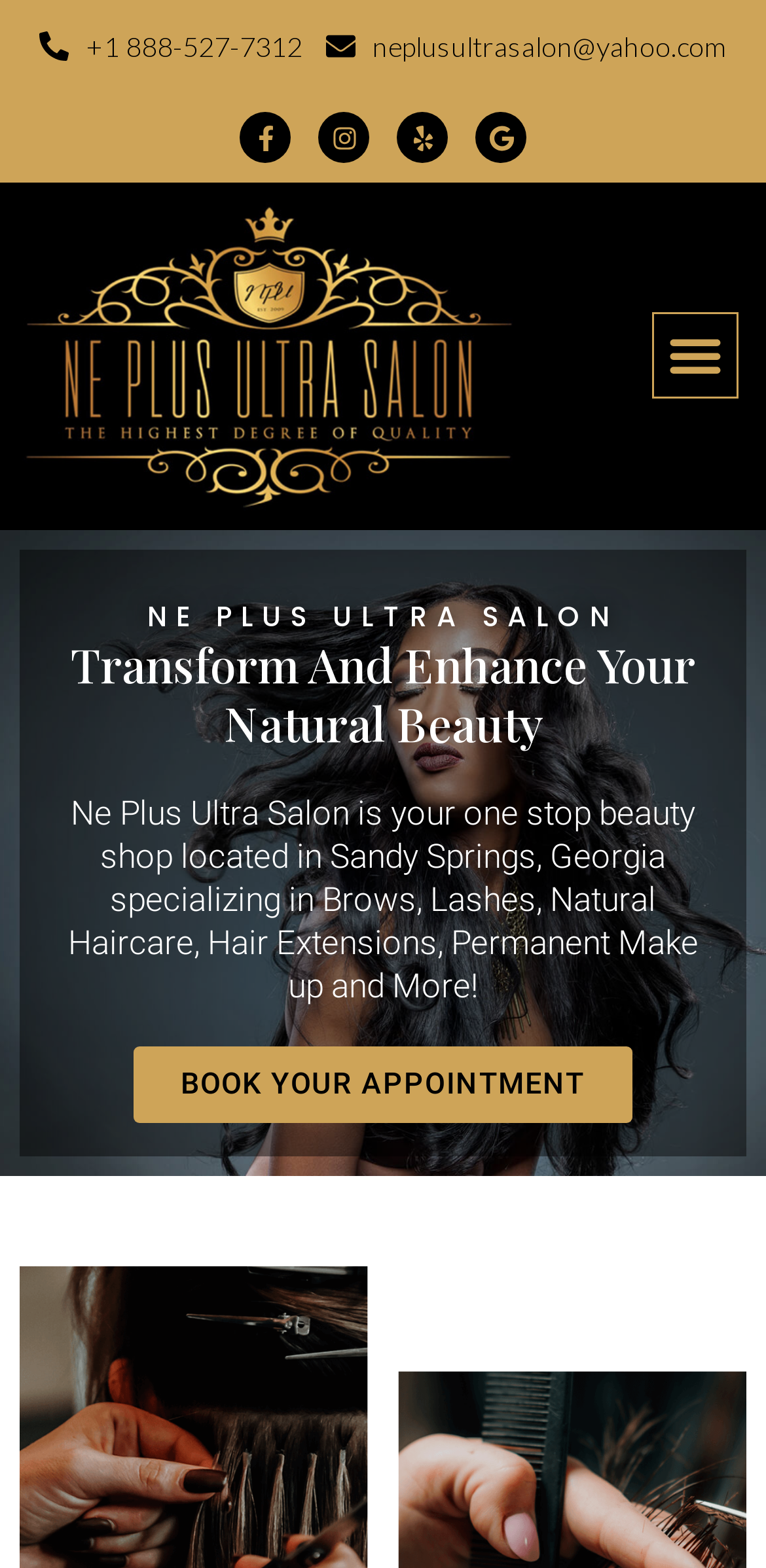Using the description: "+1 888-527-7312", identify the bounding box of the corresponding UI element in the screenshot.

[0.052, 0.013, 0.395, 0.046]